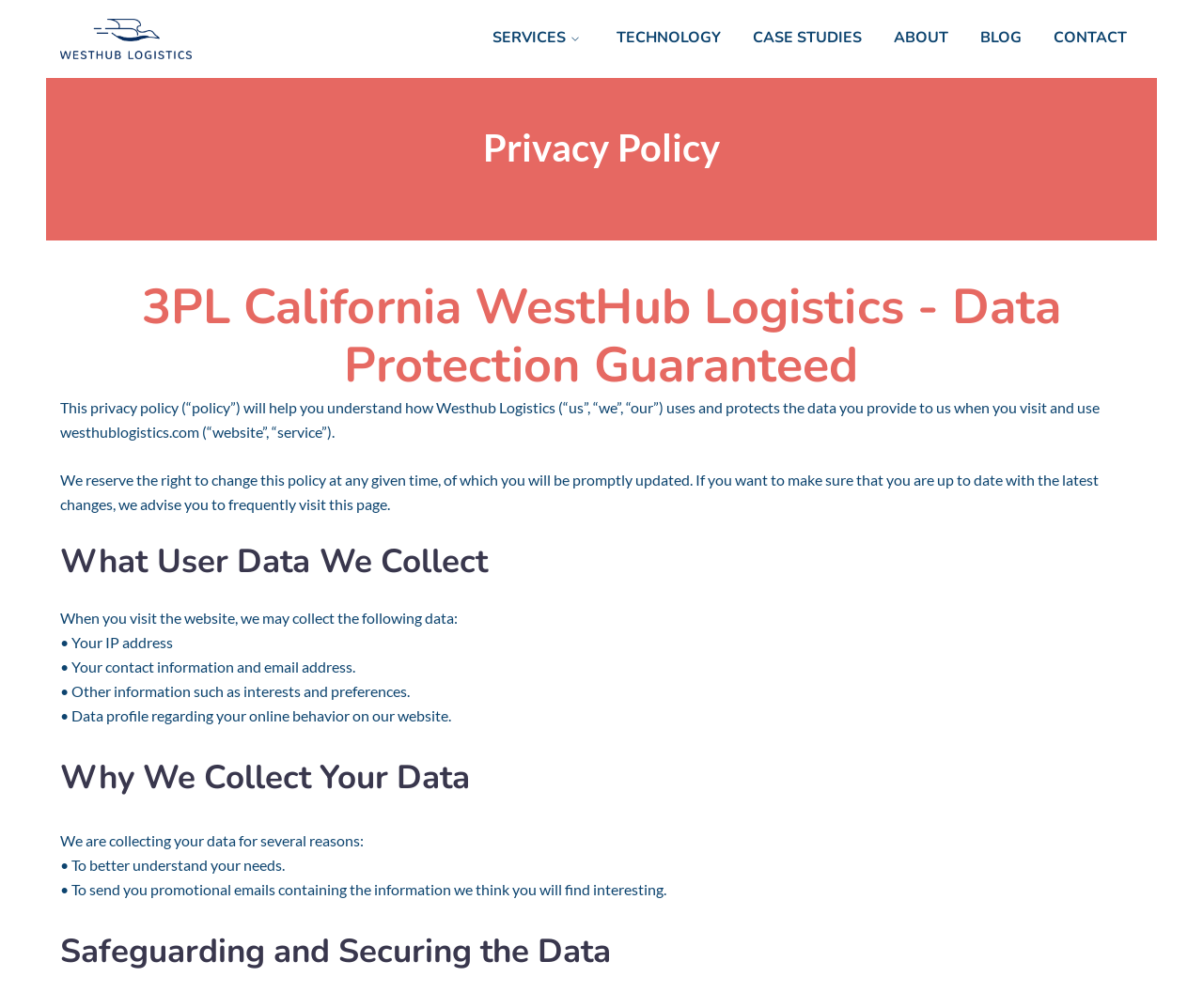Specify the bounding box coordinates of the region I need to click to perform the following instruction: "Learn about data protection". The coordinates must be four float numbers in the range of 0 to 1, i.e., [left, top, right, bottom].

[0.05, 0.922, 0.508, 0.966]